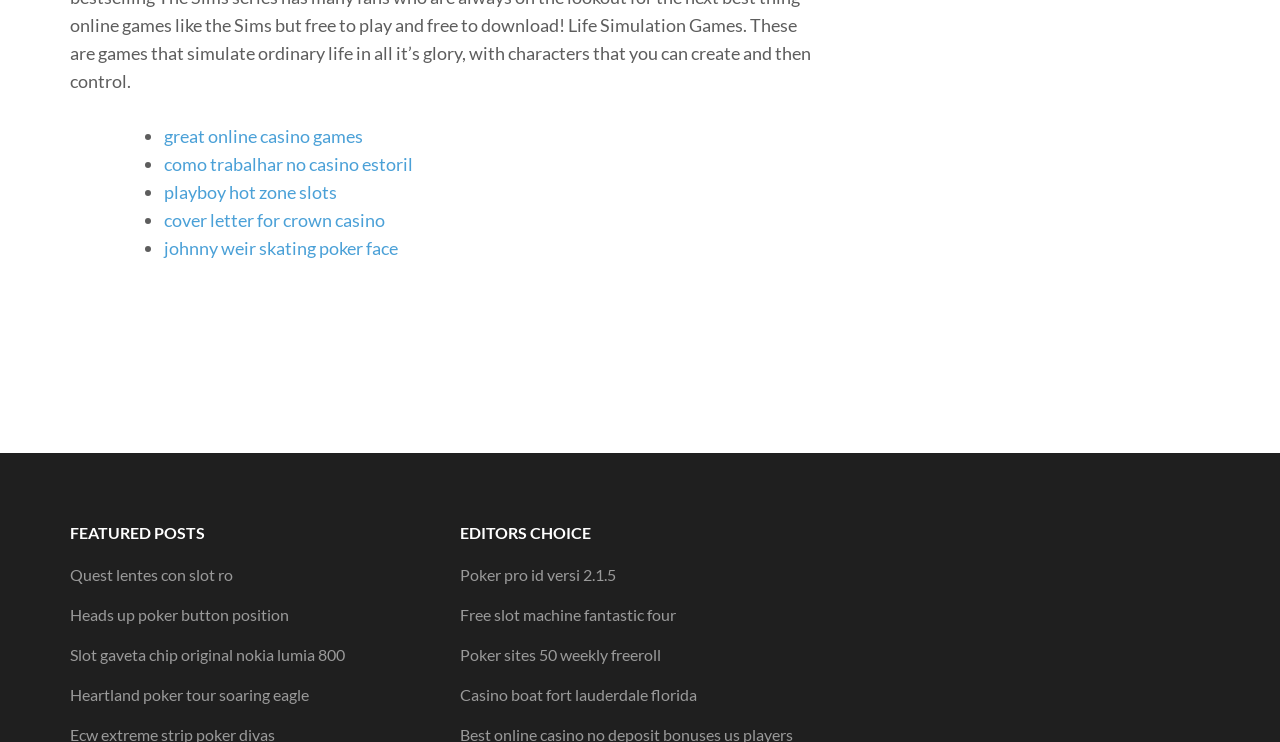Determine the bounding box coordinates for the element that should be clicked to follow this instruction: "explore 'playboy hot zone slots'". The coordinates should be given as four float numbers between 0 and 1, in the format [left, top, right, bottom].

[0.128, 0.244, 0.263, 0.273]